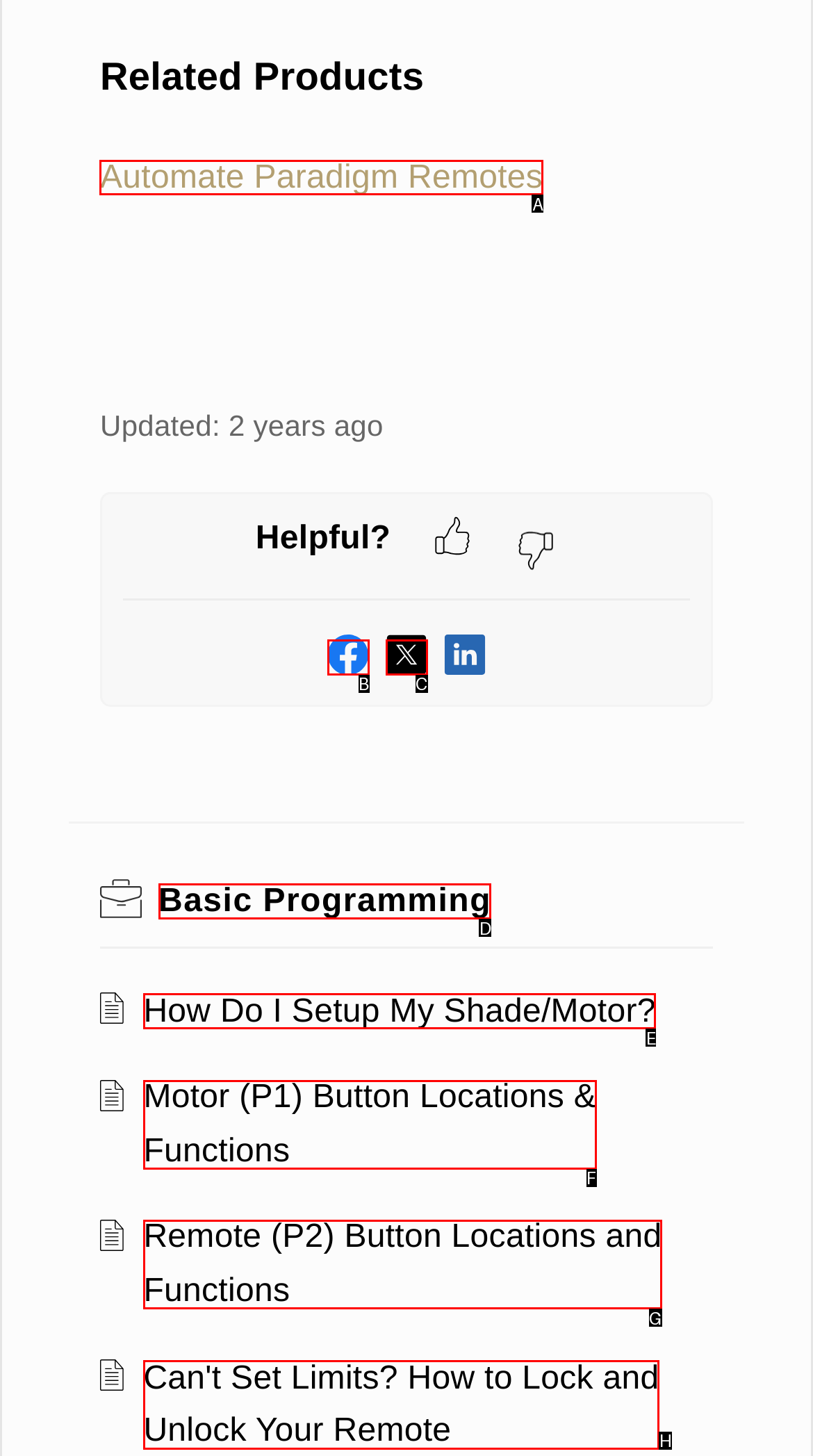Tell me which option I should click to complete the following task: Click on Automate Paradigm Remotes Answer with the option's letter from the given choices directly.

A